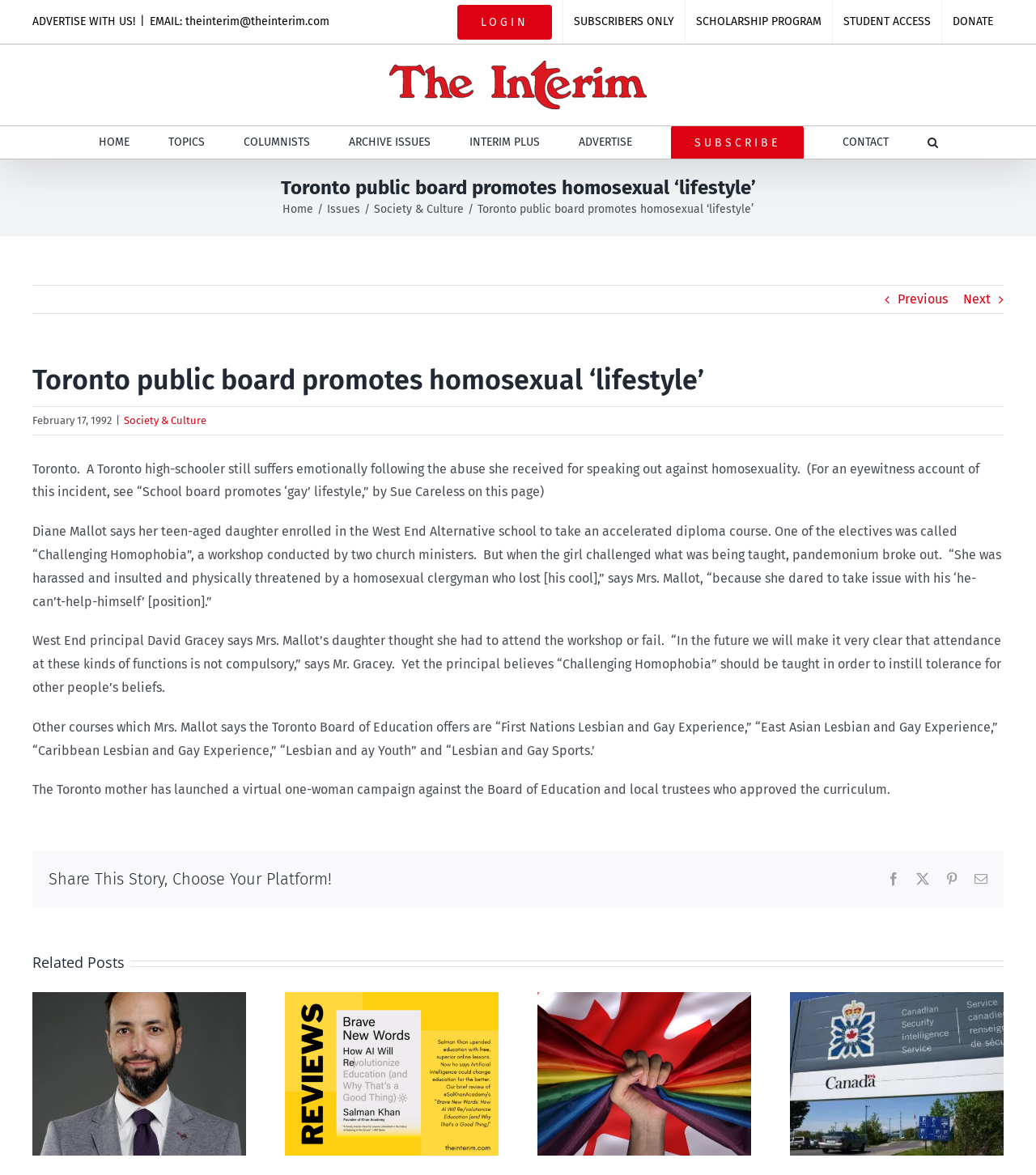Extract the bounding box coordinates for the HTML element that matches this description: "Go to Top". The coordinates should be four float numbers between 0 and 1, i.e., [left, top, right, bottom].

[0.904, 0.857, 0.941, 0.882]